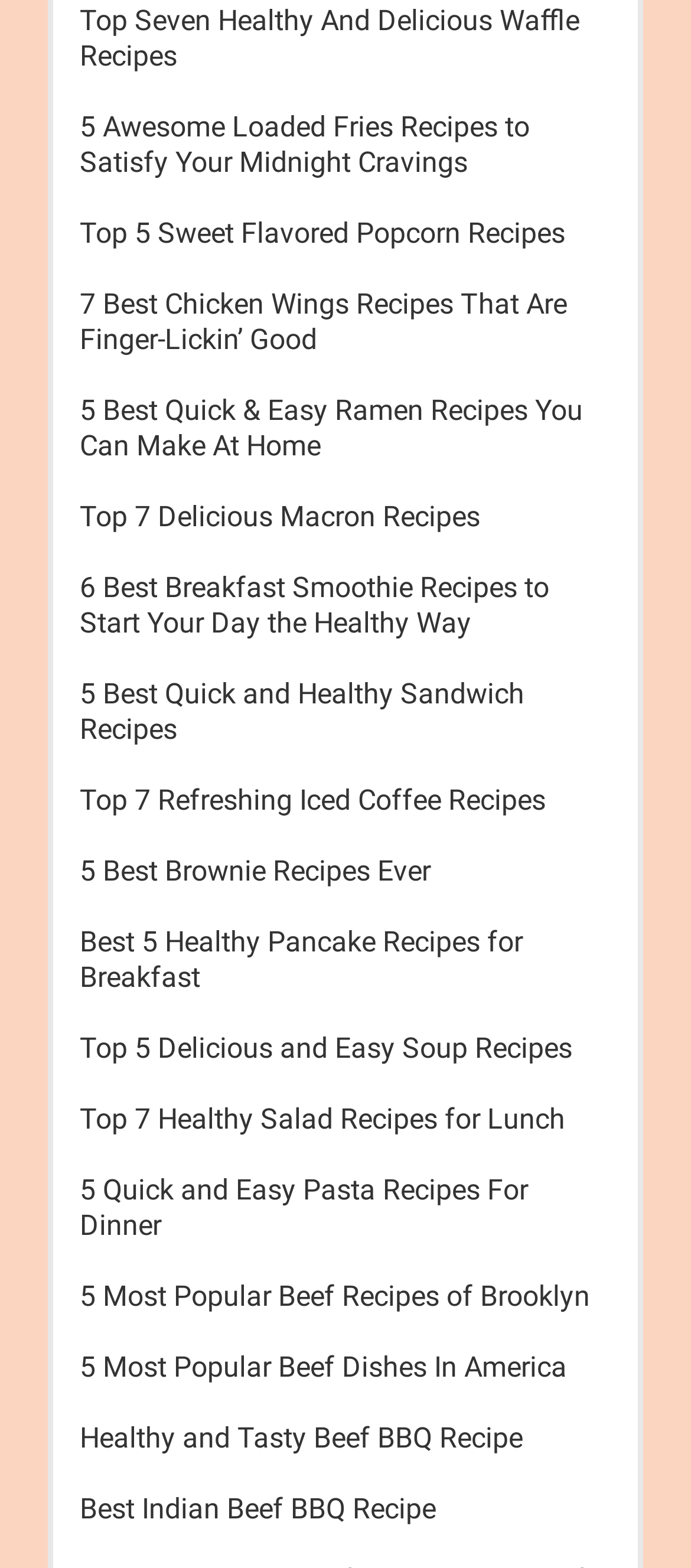How many recipe links are related to beef?
Please answer the question with a detailed response using the information from the screenshot.

I searched for links with 'beef' in their OCR text and found four links: '5 Most Popular Beef Recipes of Brooklyn', '5 Most Popular Beef Dishes In America', 'Healthy and Tasty Beef BBQ Recipe', and 'Best Indian Beef BBQ Recipe'.